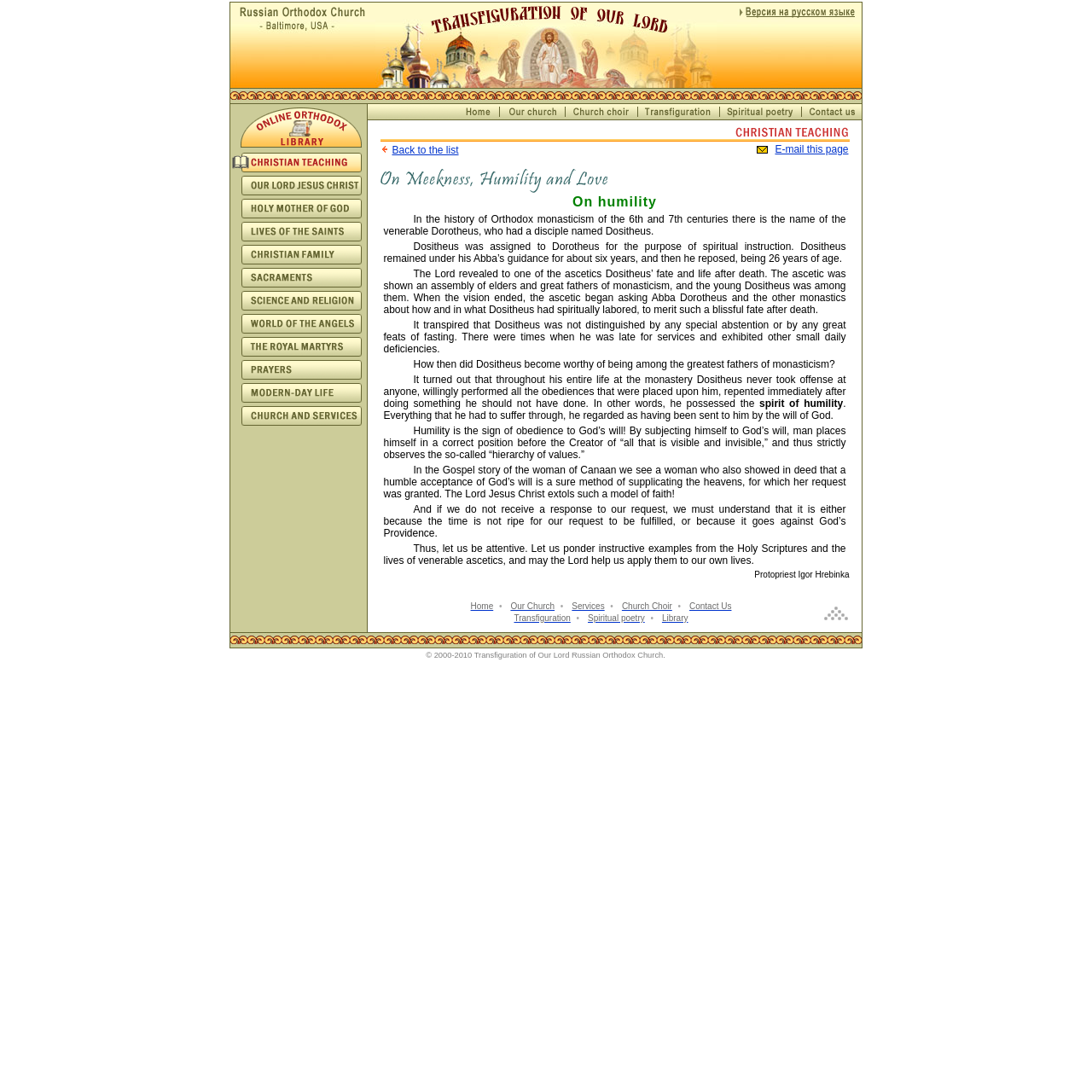Explain in detail what you observe on this webpage.

The webpage is titled "CHRISTIAN TEACHING" and has a layout table that occupies most of the screen. The table is divided into two main sections. The top section contains a row with two cells. The left cell has a small image, and the right cell has a long text describing the Russian Orthodox Church, Transfiguration of Our Lord, and other related topics. Below this row, there is another row with a single cell that spans the entire width of the table. This cell contains a series of images and links, including "Russian Orthodox Church", "Transfiguration of Our Lord", "Baltimore, USA", and others.

The bottom section of the table contains a row with a single cell that spans the entire width of the table. This cell has a long text describing various Christian topics, including Online Orthodox Library, Christian Teaching, Our Lord Jesus Christ, Holy Mother of God, Lives of the Saints, Christian Family, Sacraments, Science and Religion, World of the Angels, and The Royal Martyrs. Each of these topics is represented by a link and an accompanying image.

In total, there are 15 images and 14 links on the webpage, all of which are related to Christian teaching and Orthodox Church. The layout is organized and easy to follow, with clear headings and concise text.